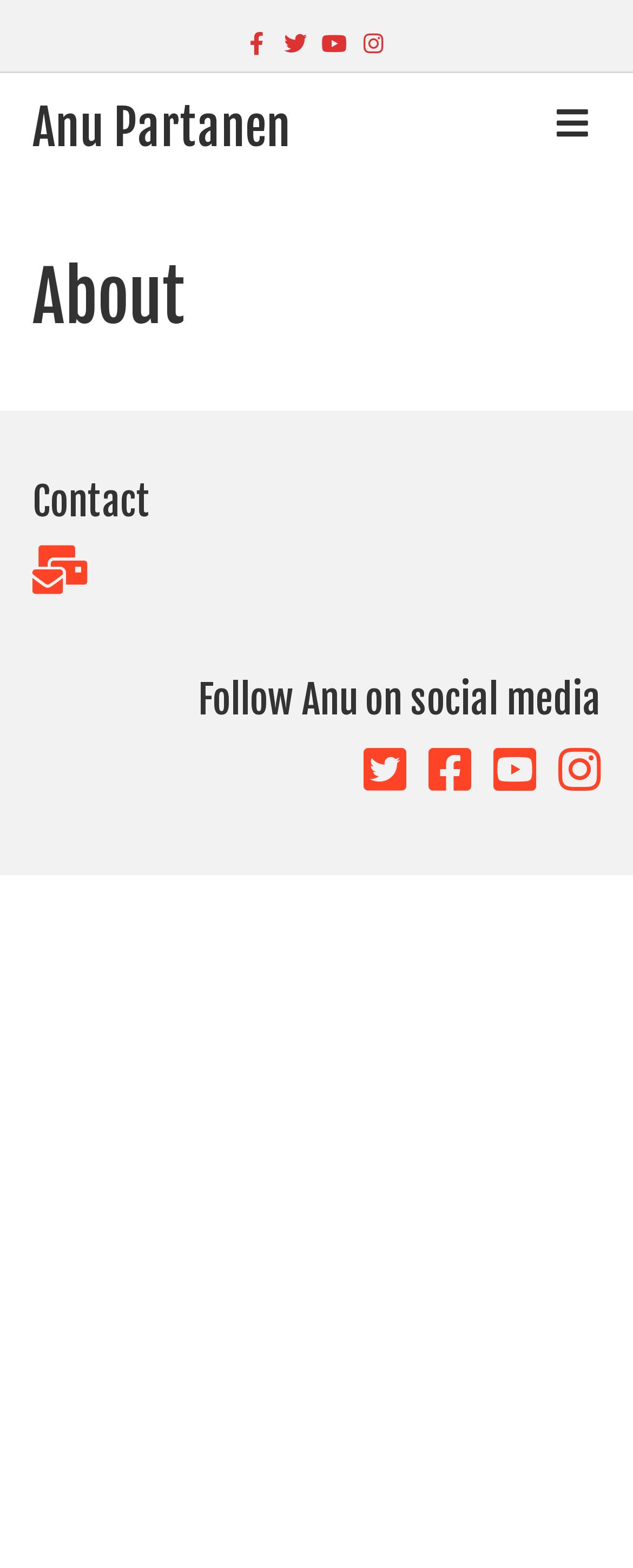Give a one-word or phrase response to the following question: What is the title of the book written by the author?

The Nordic Theory of Everything